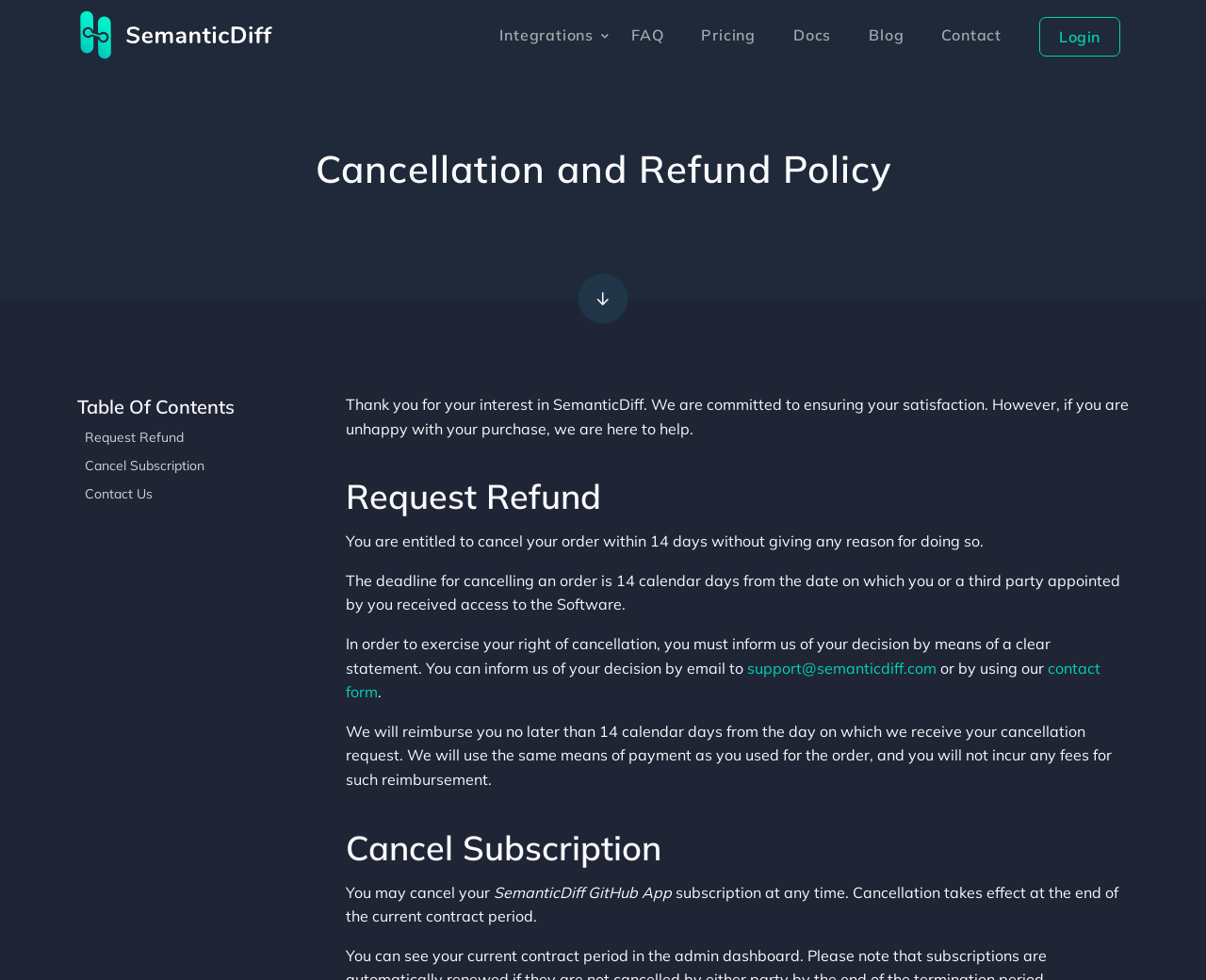Using the description: "title="Search"", identify the bounding box of the corresponding UI element in the screenshot.

None